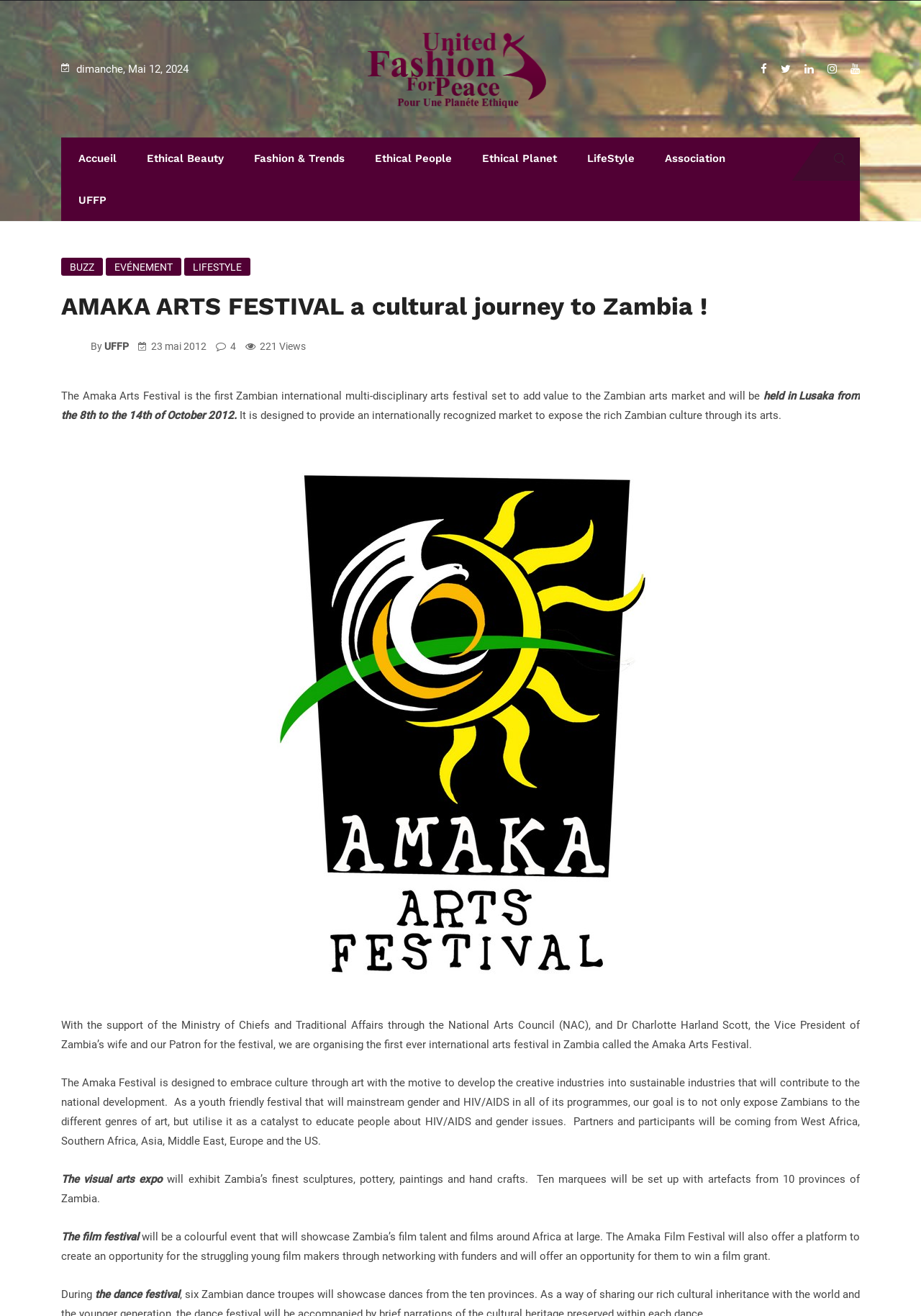Identify the coordinates of the bounding box for the element described below: "alt="United Fashion For Peace"". Return the coordinates as four float numbers between 0 and 1: [left, top, right, bottom].

[0.398, 0.047, 0.602, 0.057]